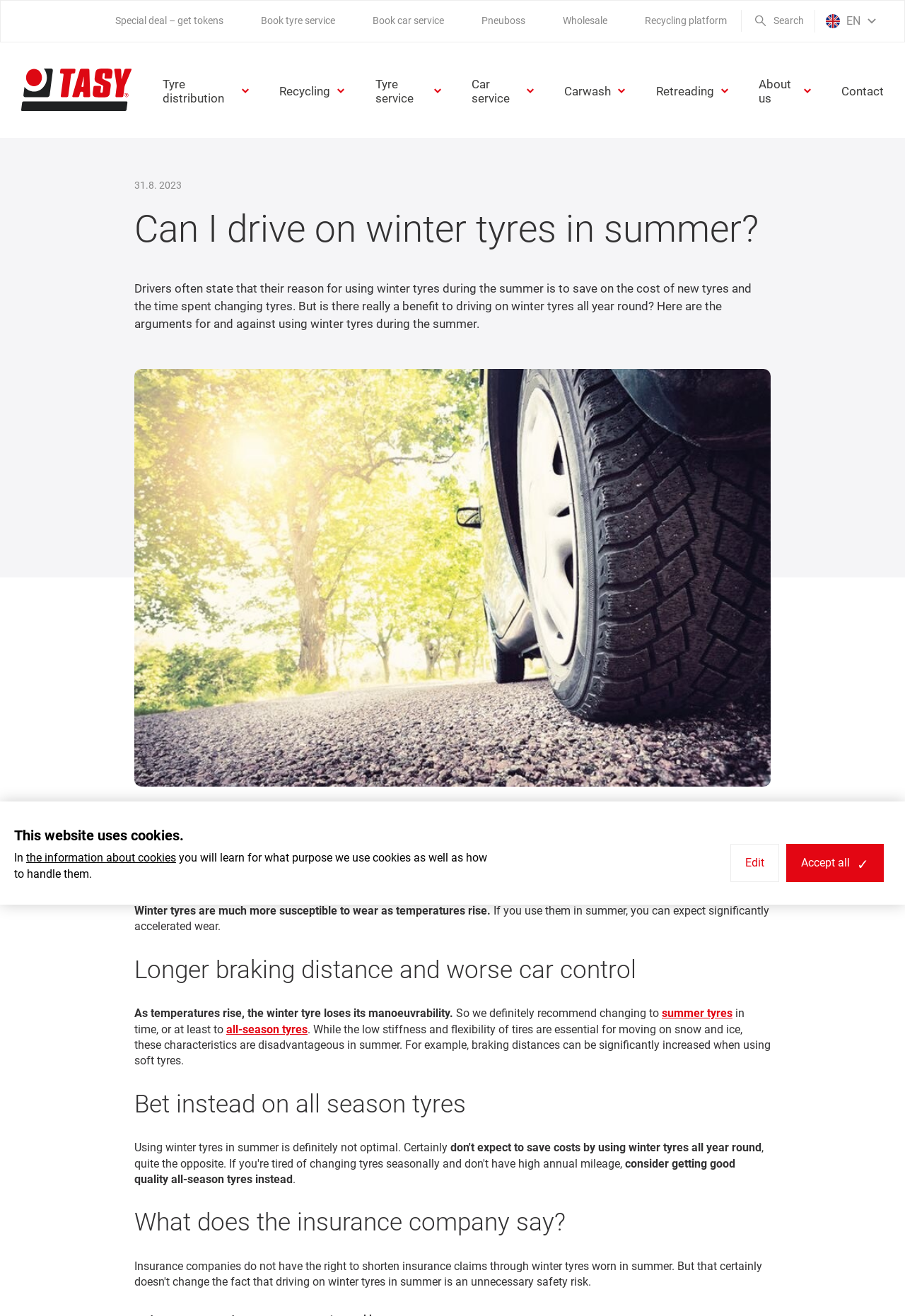What is the disadvantage of using winter tyres in summer?
Answer the question with as much detail as you can, using the image as a reference.

According to the webpage, using winter tyres in summer can lead to accelerated wear of the tyres, which is a disadvantage.